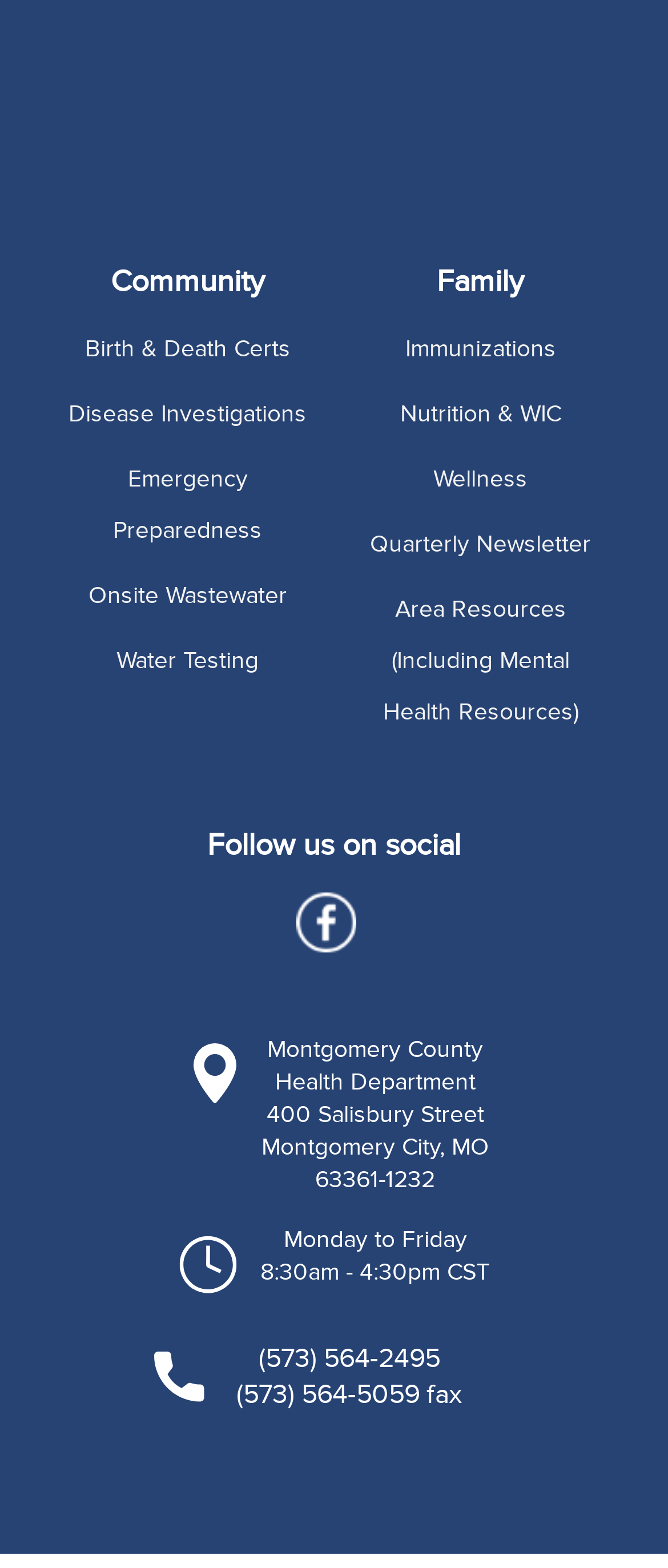Please answer the following query using a single word or phrase: 
What services are provided under 'Community'?

Birth & Death Certs, Disease Investigations, etc.